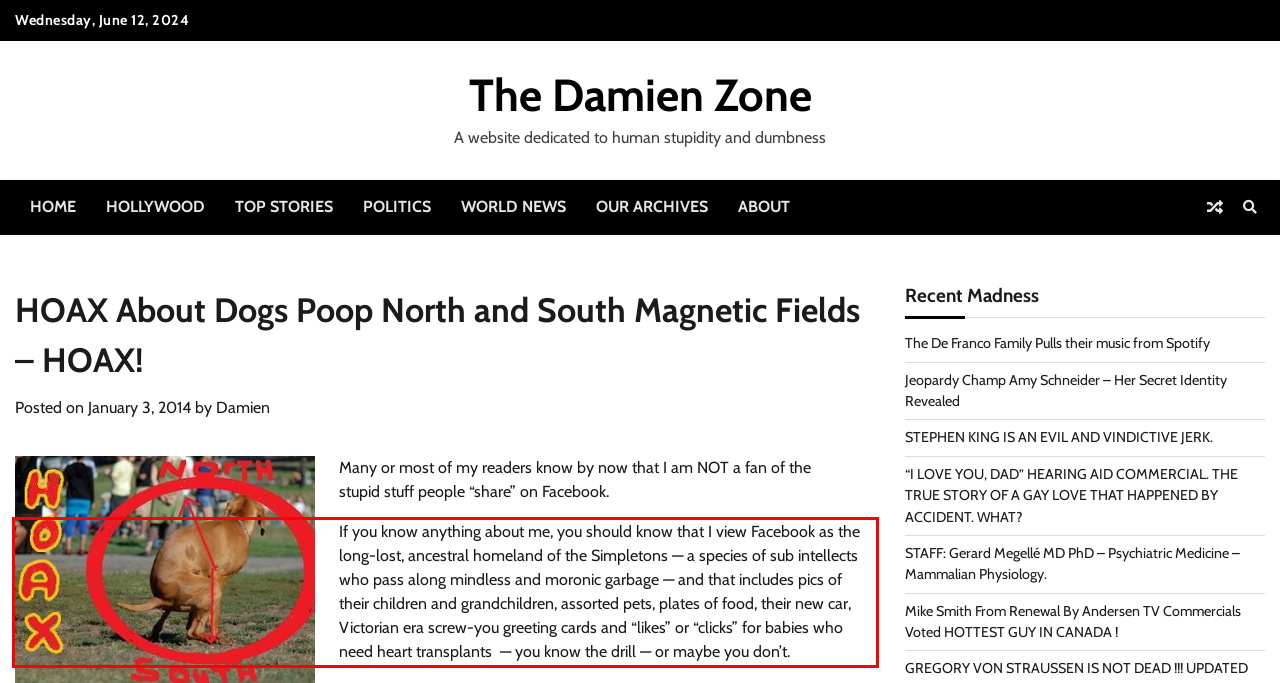Using the provided webpage screenshot, identify and read the text within the red rectangle bounding box.

If you know anything about me, you should know that I view Facebook as the long-lost, ancestral homeland of the Simpletons — a species of sub intellects who pass along mindless and moronic garbage — and that includes pics of their children and grandchildren, assorted pets, plates of food, their new car, Victorian era screw-you greeting cards and “likes” or “clicks” for babies who need heart transplants — you know the drill — or maybe you don’t.